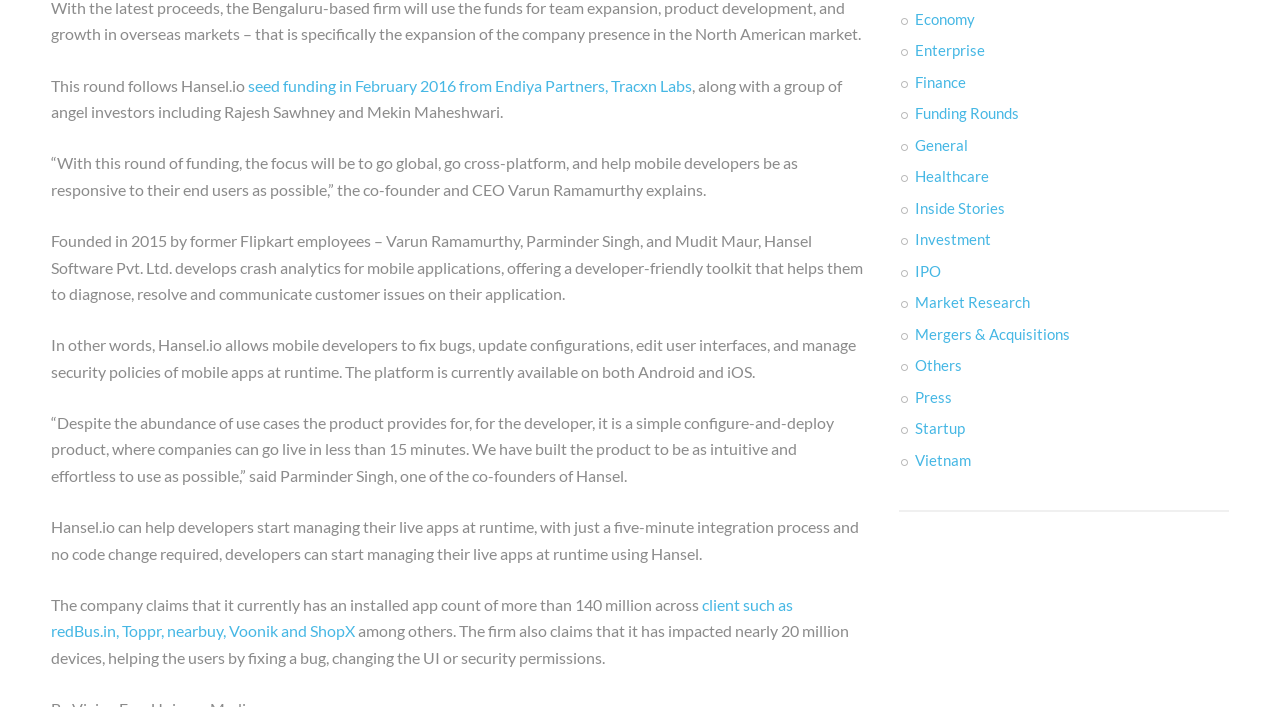Find the coordinates for the bounding box of the element with this description: "Contact Us".

None